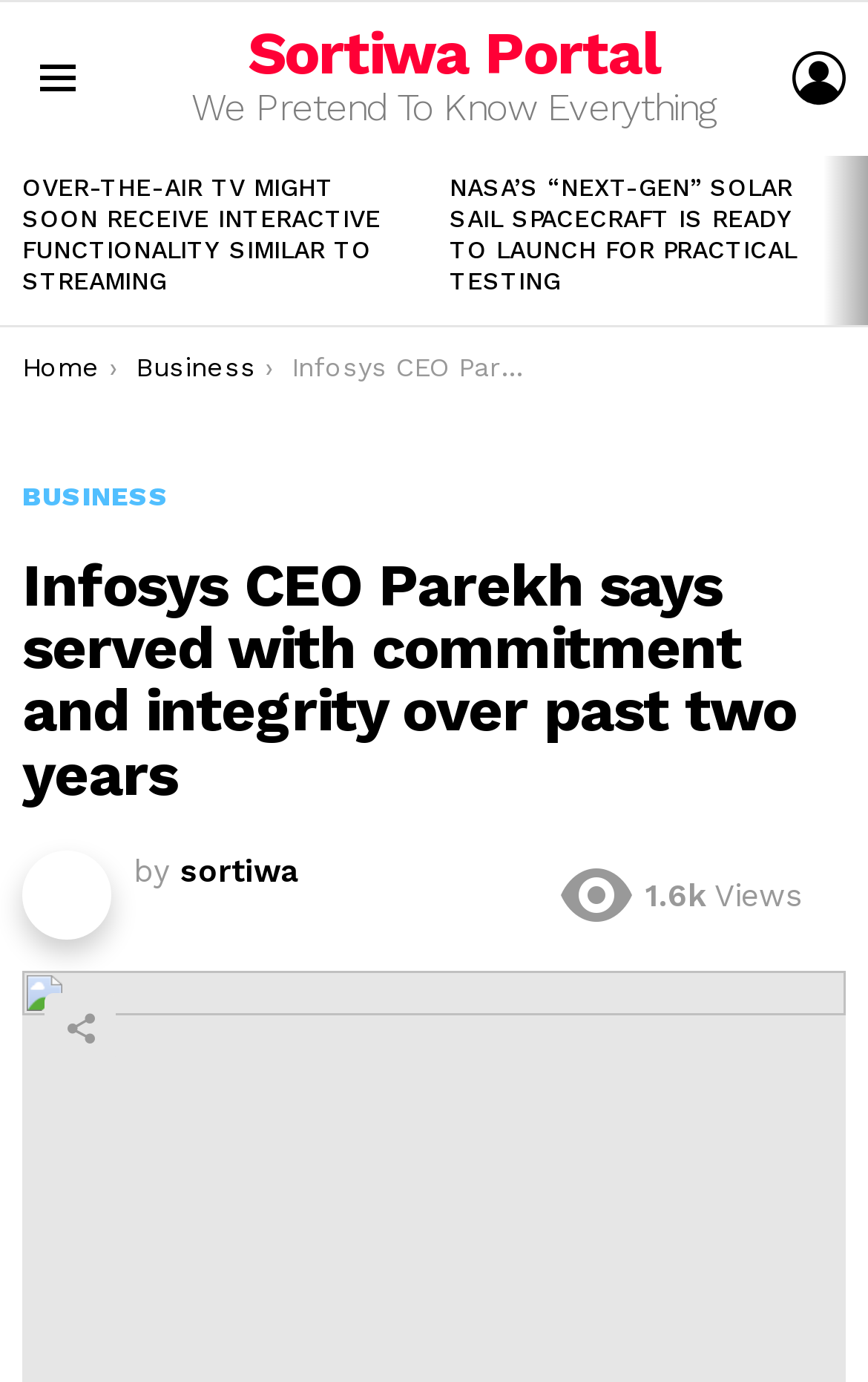Please specify the bounding box coordinates of the region to click in order to perform the following instruction: "Read the latest story about OVER-THE-AIR TV".

[0.026, 0.125, 0.438, 0.214]